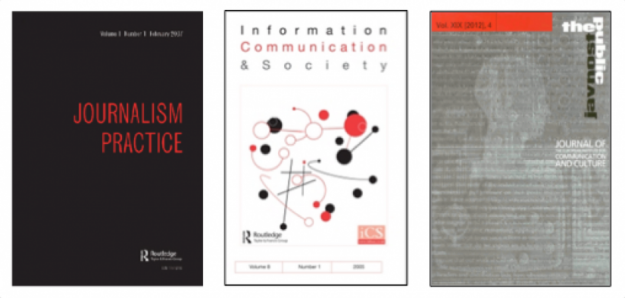How many journal covers are featured in the image?
Kindly offer a detailed explanation using the data available in the image.

The image is a compilation of three academic journal covers, each showcasing significant contributions to the field of communication and journalism.